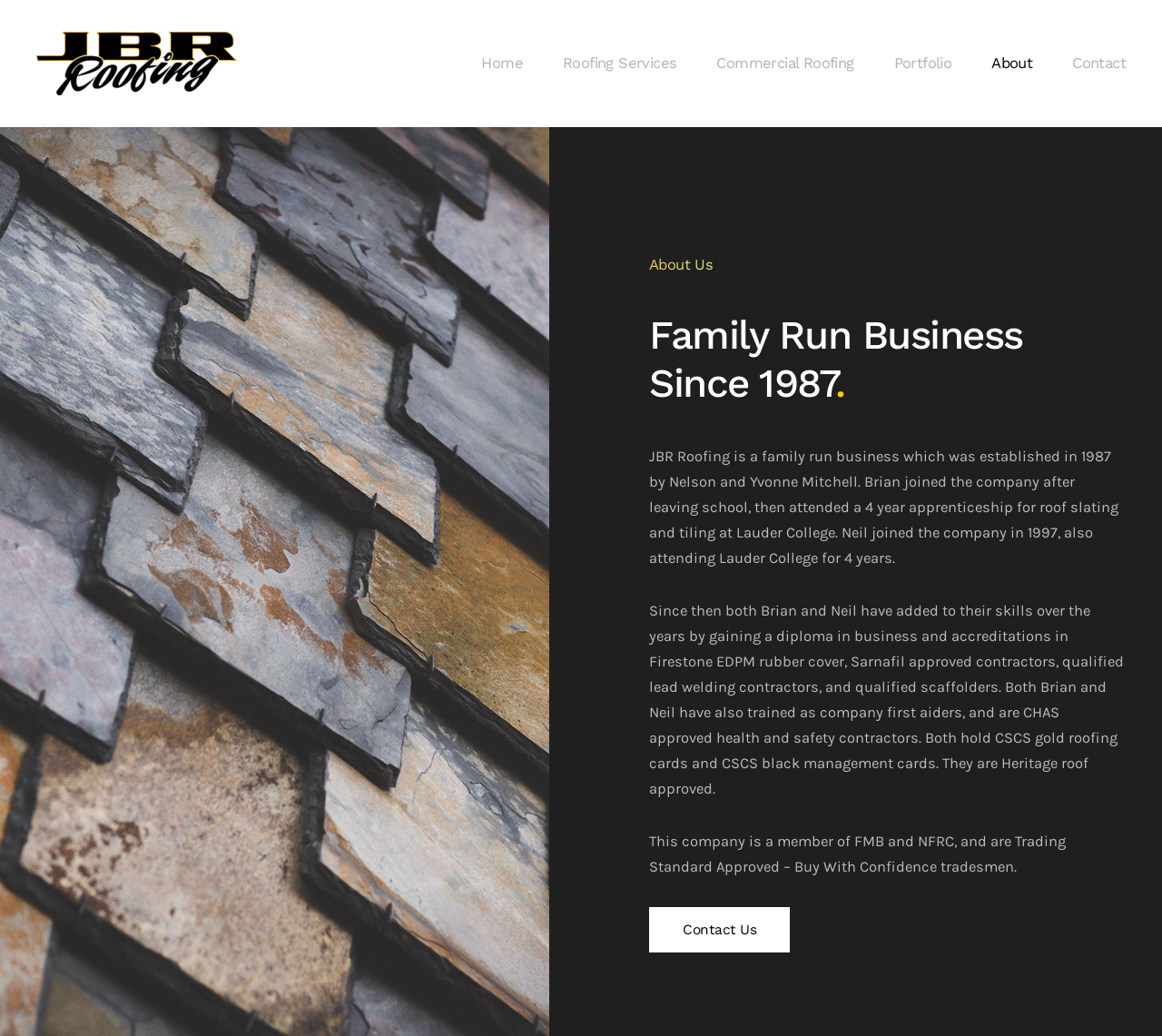What can be done through the 'Contact' button?
Look at the screenshot and give a one-word or phrase answer.

Open a menu